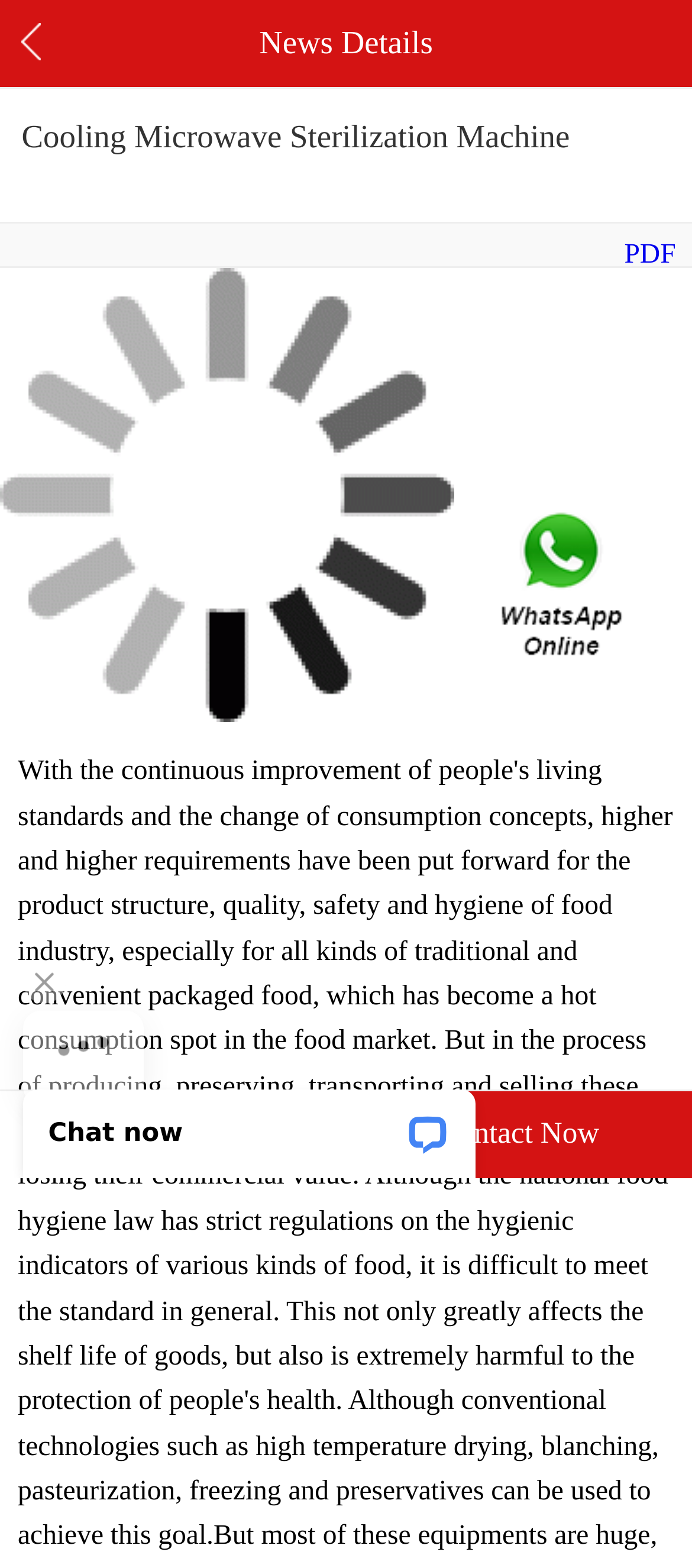Please give a short response to the question using one word or a phrase:
Is there a chat widget on the page?

Yes